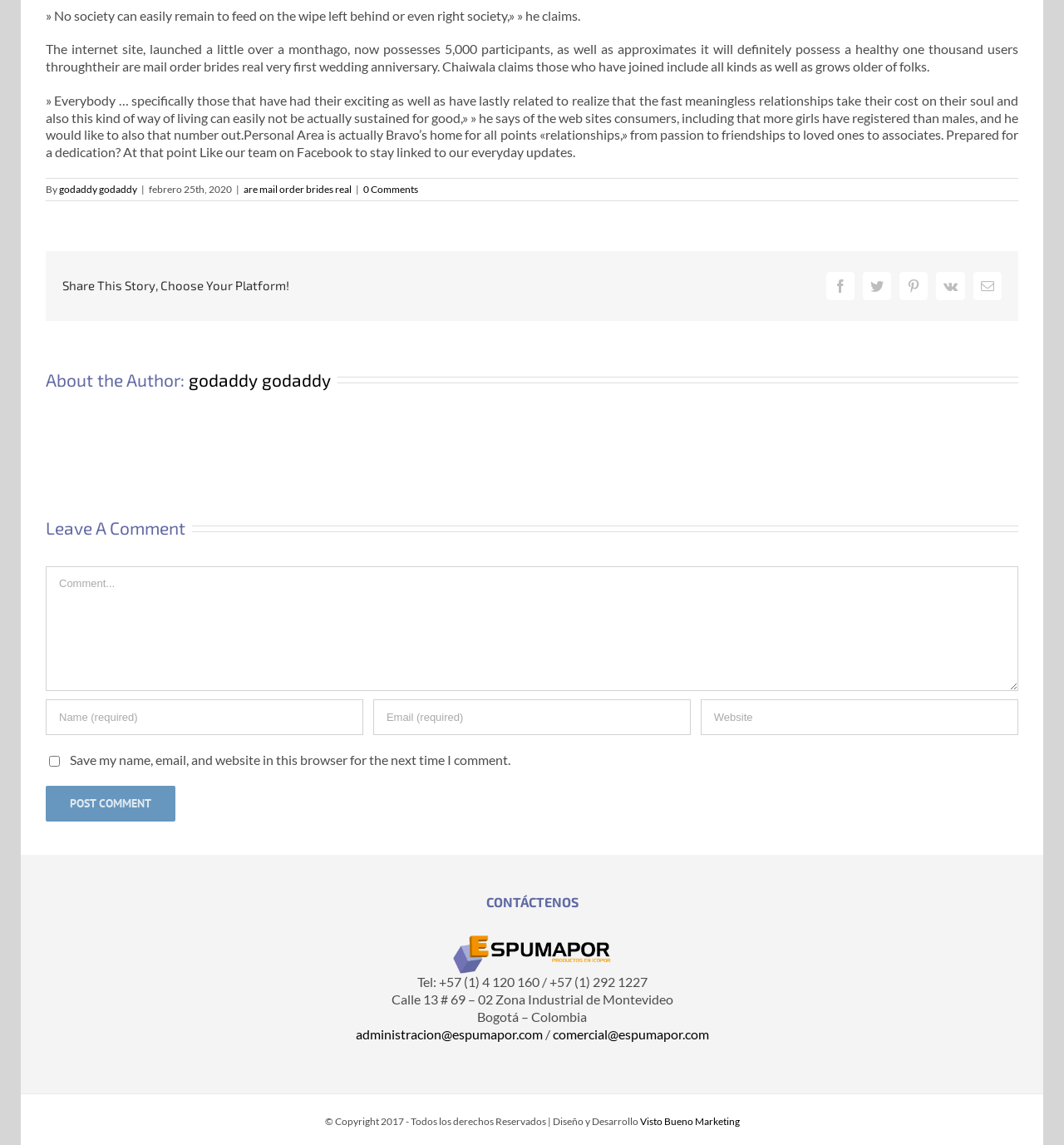Please locate the clickable area by providing the bounding box coordinates to follow this instruction: "Click the 'Post Comment' button".

[0.043, 0.686, 0.165, 0.718]